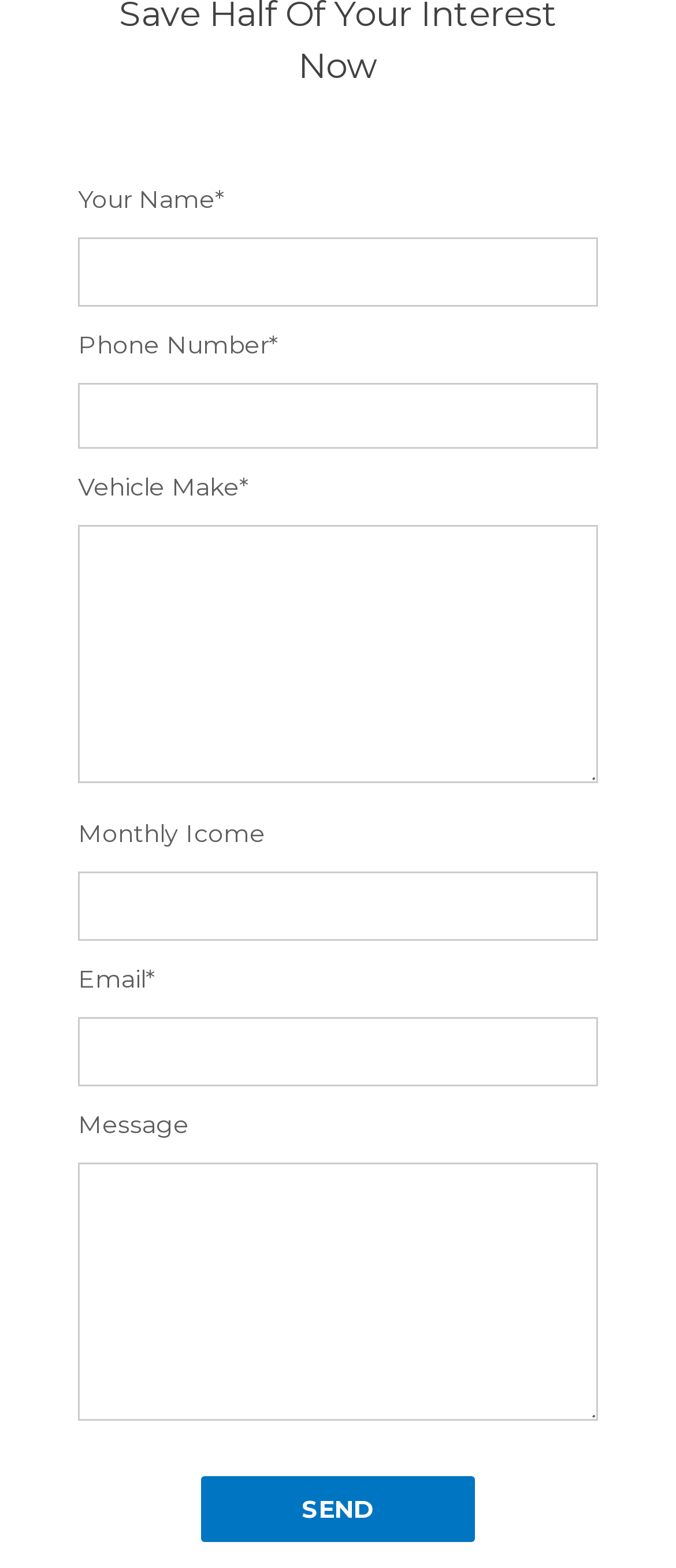What is the purpose of the button?
Identify the answer in the screenshot and reply with a single word or phrase.

To send a message